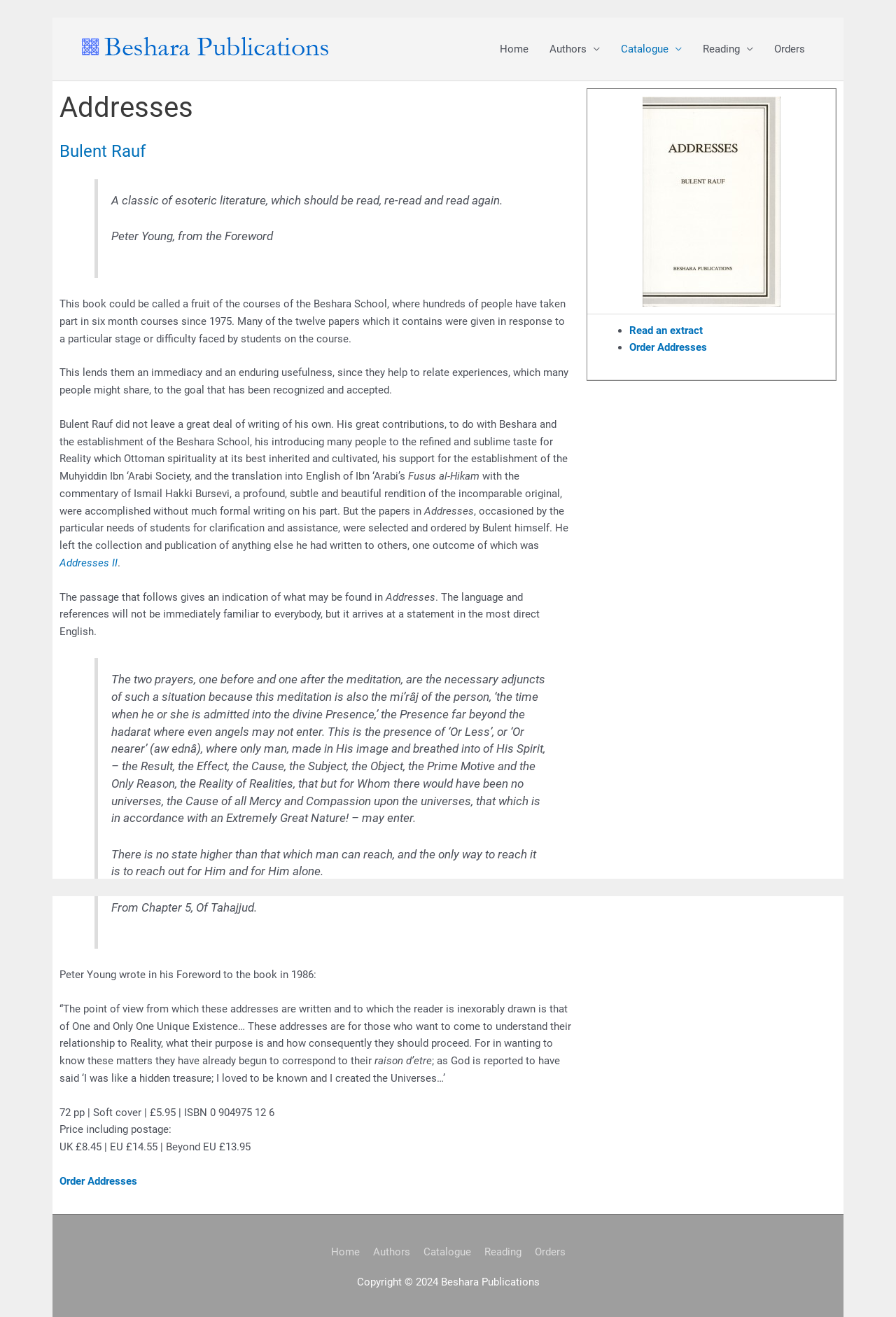Please find the bounding box for the UI component described as follows: "Reading".

[0.534, 0.946, 0.588, 0.955]